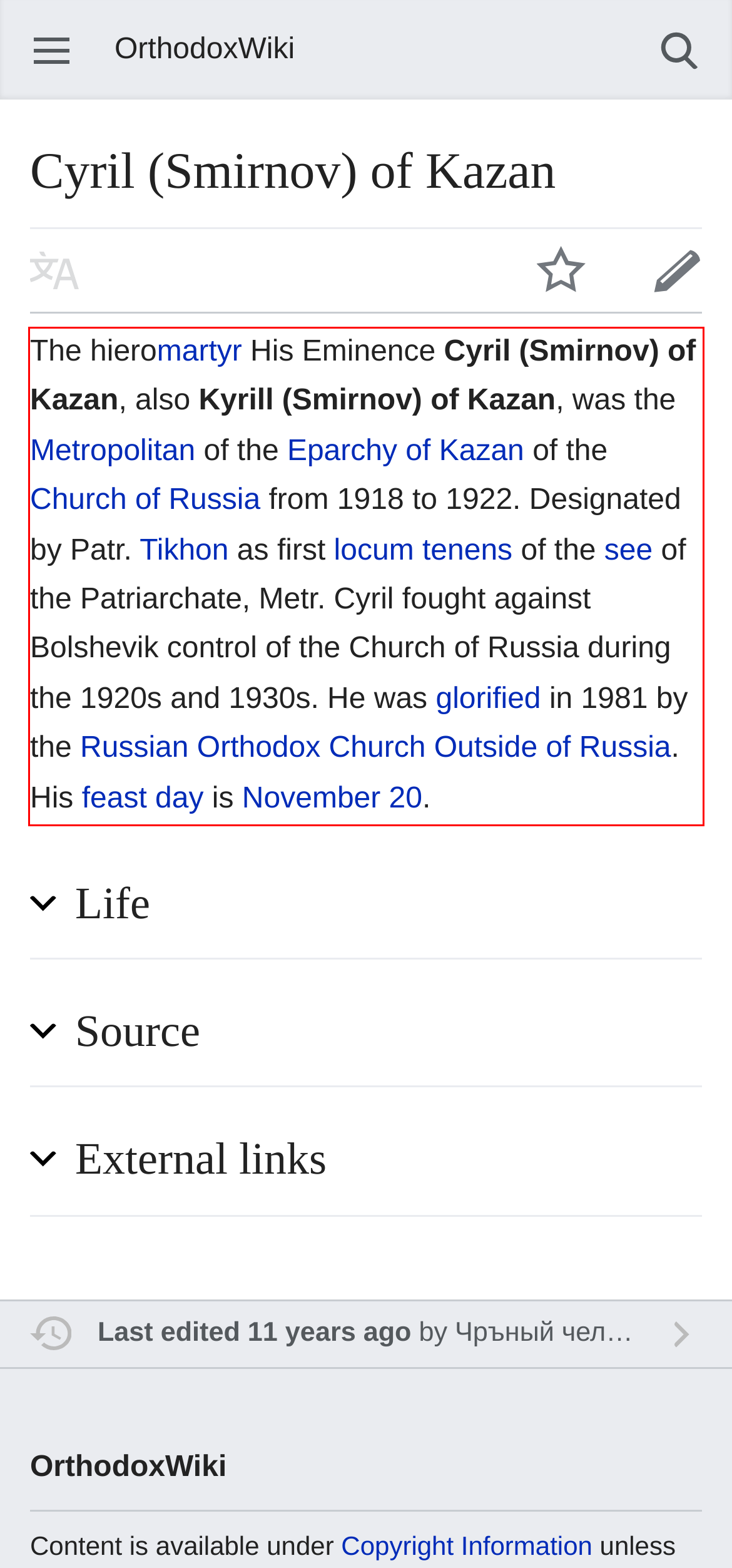Within the screenshot of a webpage, identify the red bounding box and perform OCR to capture the text content it contains.

The hieromartyr His Eminence Cyril (Smirnov) of Kazan, also Kyrill (Smirnov) of Kazan, was the Metropolitan of the Eparchy of Kazan of the Church of Russia from 1918 to 1922. Designated by Patr. Tikhon as first locum tenens of the see of the Patriarchate, Metr. Cyril fought against Bolshevik control of the Church of Russia during the 1920s and 1930s. He was glorified in 1981 by the Russian Orthodox Church Outside of Russia. His feast day is November 20.